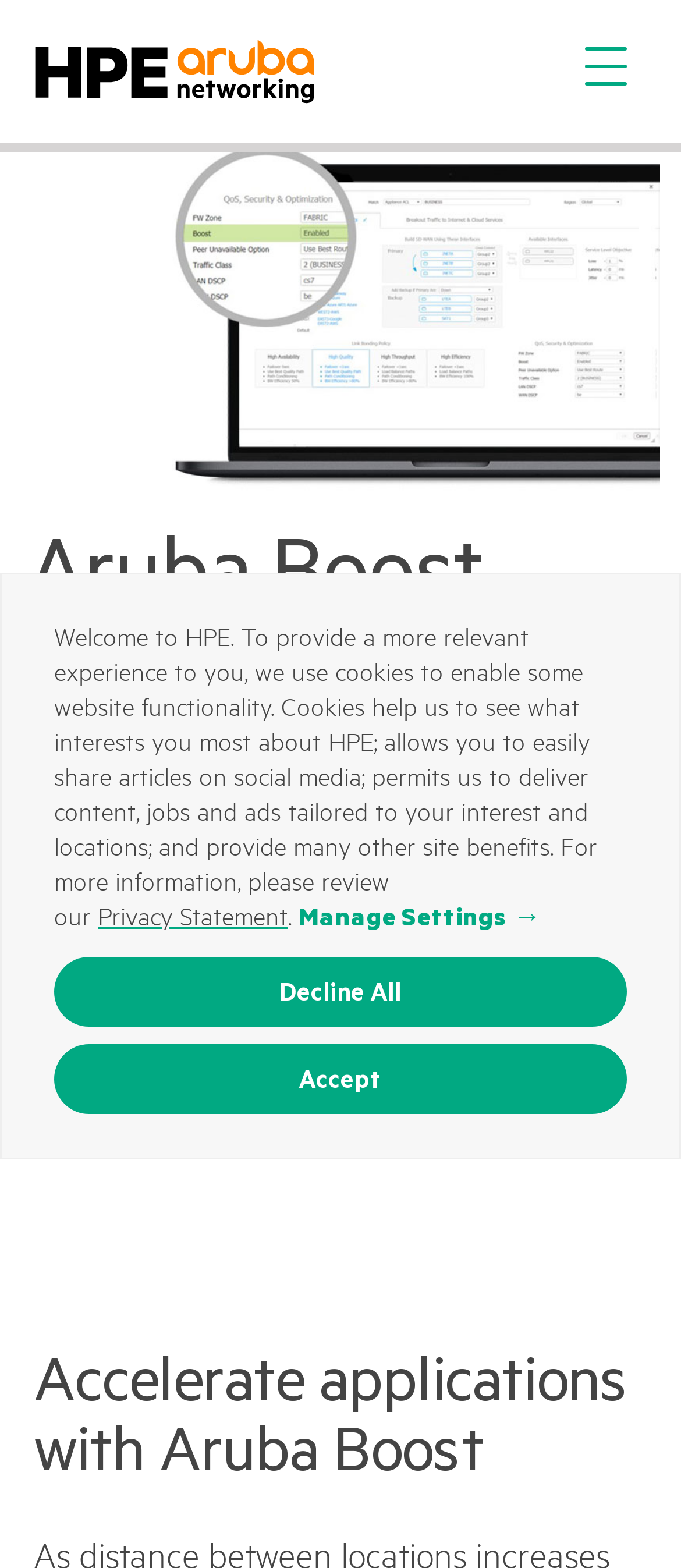Give an in-depth explanation of the webpage layout and content.

The webpage is about Aruba Boost, a unified WAN optimization solution. At the top left, there is a link to "HPE Aruba Networking" accompanied by an image with the same name. Next to it, there is a larger image that spans most of the top section of the page. 

Below the top section, there is a heading that reads "Aruba Boost Unified WAN Optimization on-demand" followed by a brief description that says "Accelerate applications and maximize available bandwidth where and when it is needed." 

Further down, there is another heading that says "Accelerate applications with Aruba Boost" located near the bottom of the page. 

On the right side of the page, there is a section that informs users about the use of cookies on the website. This section includes a paragraph of text, a link to the "Privacy Statement", and three buttons: "Manage Settings →", "Decline All", and "Accept".